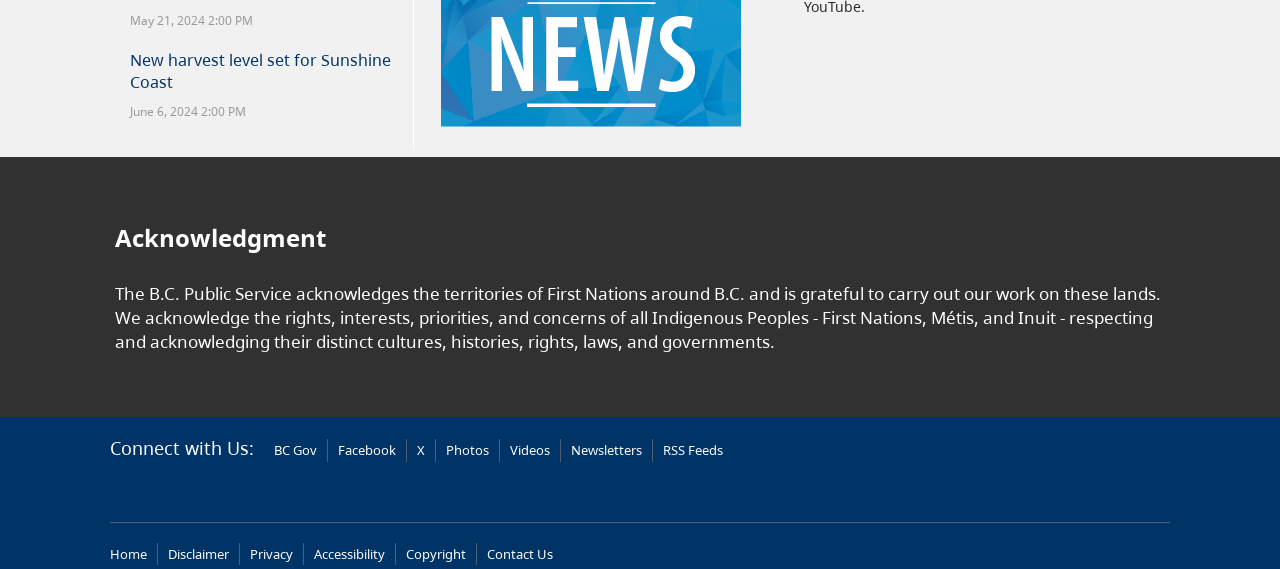Please find the bounding box coordinates of the clickable region needed to complete the following instruction: "Contact Us". The bounding box coordinates must consist of four float numbers between 0 and 1, i.e., [left, top, right, bottom].

[0.38, 0.957, 0.432, 0.99]